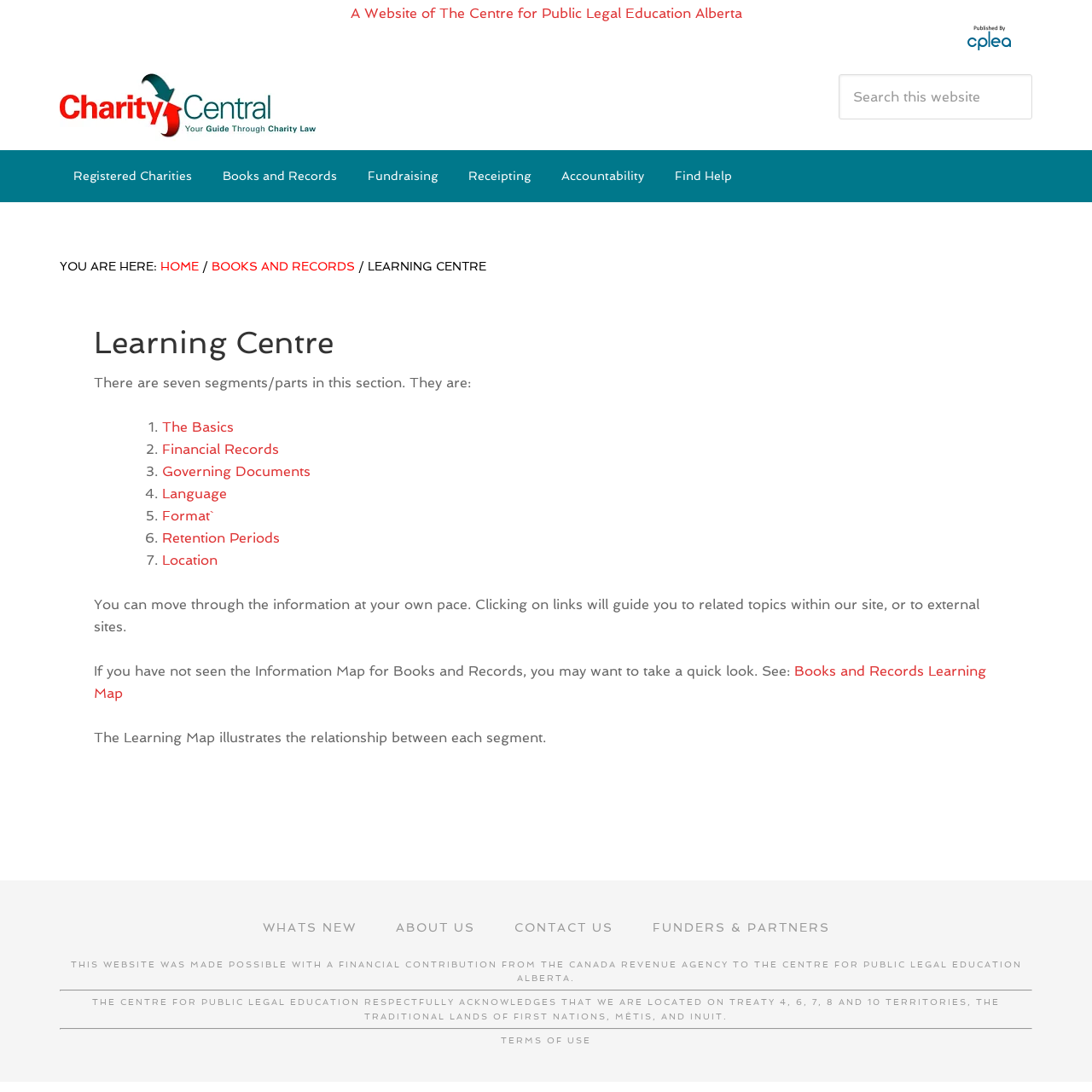Identify the bounding box coordinates of the clickable region required to complete the instruction: "Search this website". The coordinates should be given as four float numbers within the range of 0 and 1, i.e., [left, top, right, bottom].

[0.768, 0.068, 0.945, 0.109]